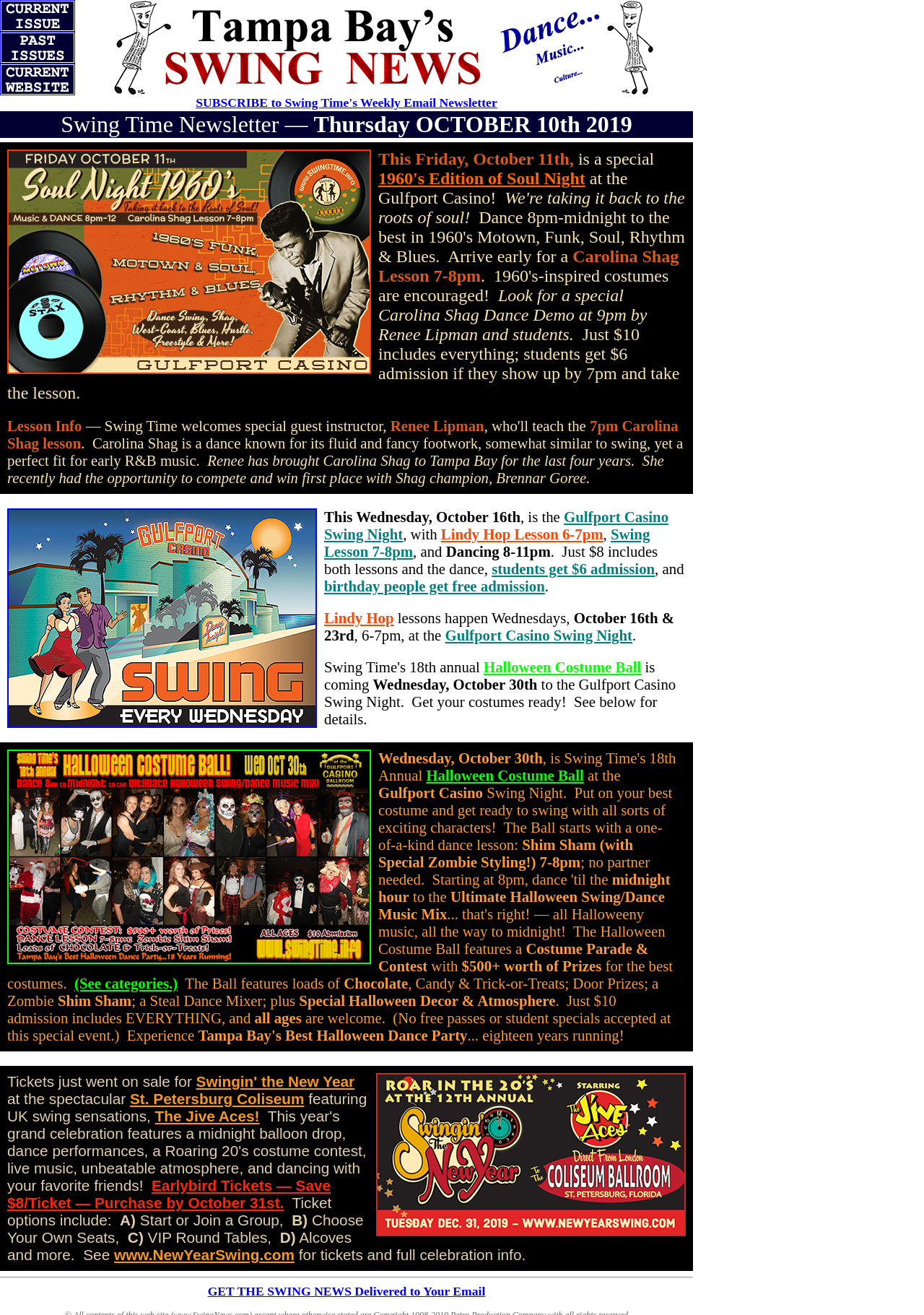Locate the bounding box coordinates of the element that should be clicked to fulfill the instruction: "Get details about Halloween Costume Ball".

[0.461, 0.583, 0.632, 0.596]